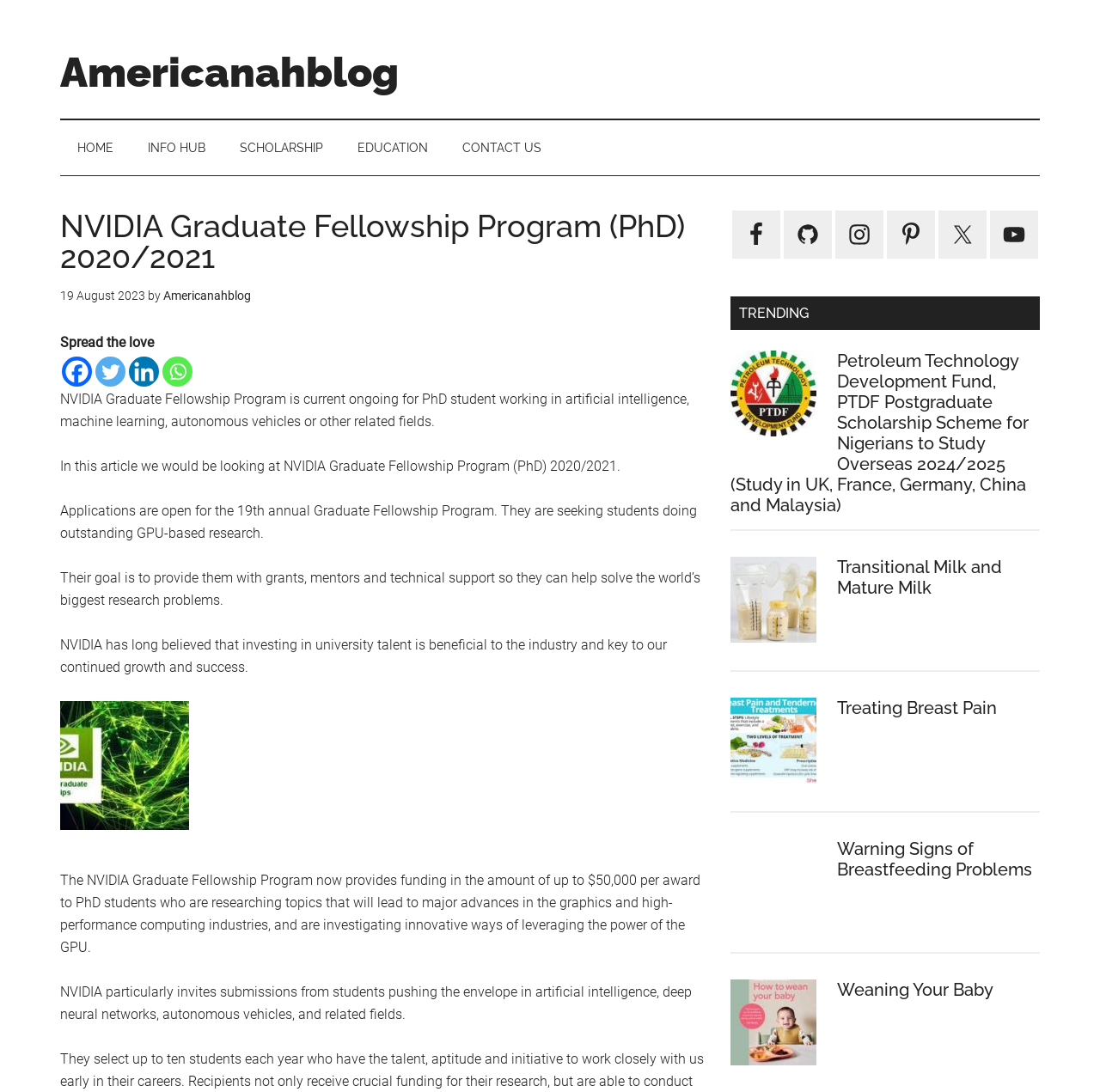Locate the bounding box coordinates of the UI element described by: "aria-label="Whatsapp" title="Whatsapp"". The bounding box coordinates should consist of four float numbers between 0 and 1, i.e., [left, top, right, bottom].

[0.148, 0.326, 0.175, 0.354]